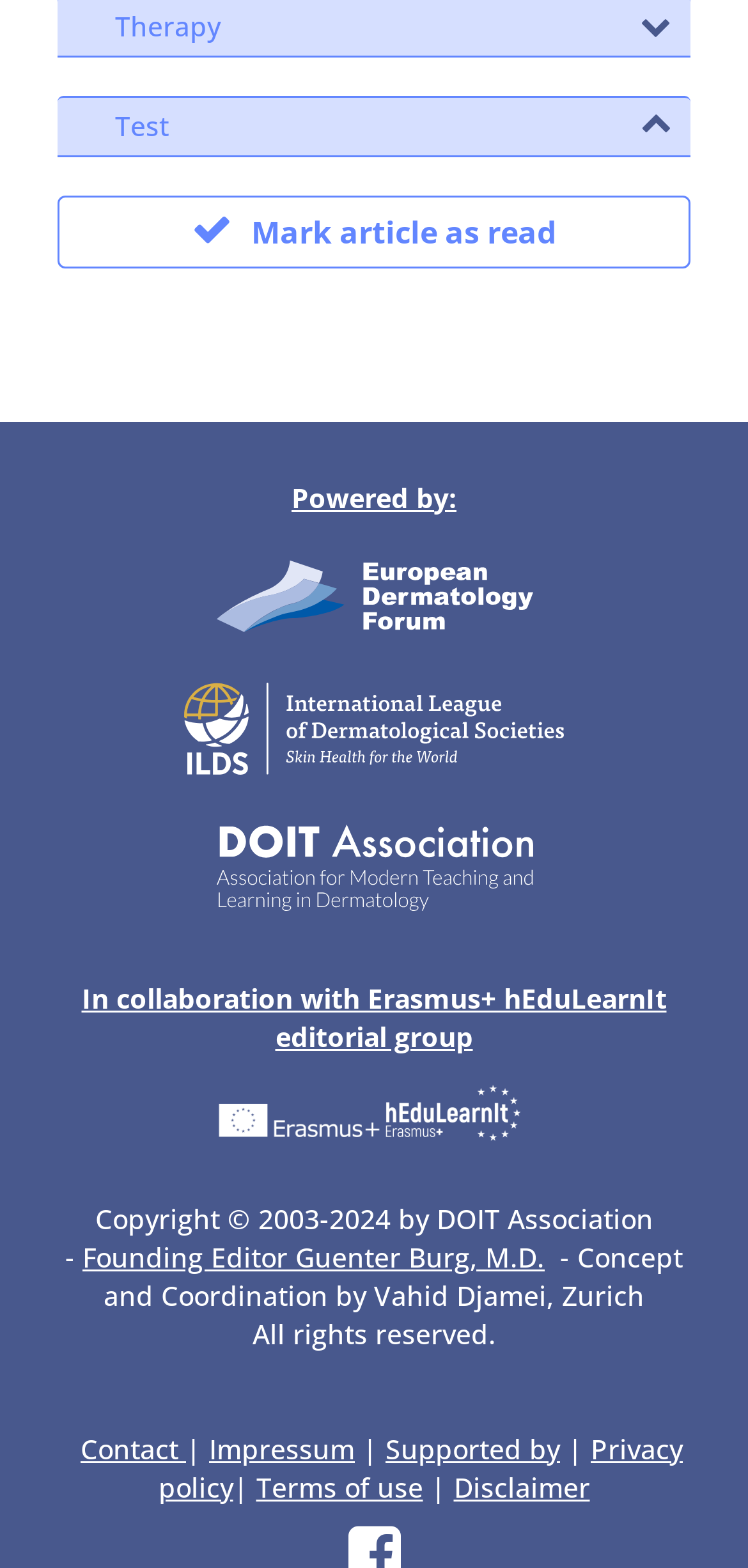What is the name of the collaboration mentioned in the footer?
Refer to the image and answer the question using a single word or phrase.

Erasmus+ hEduLearnIt editorial group